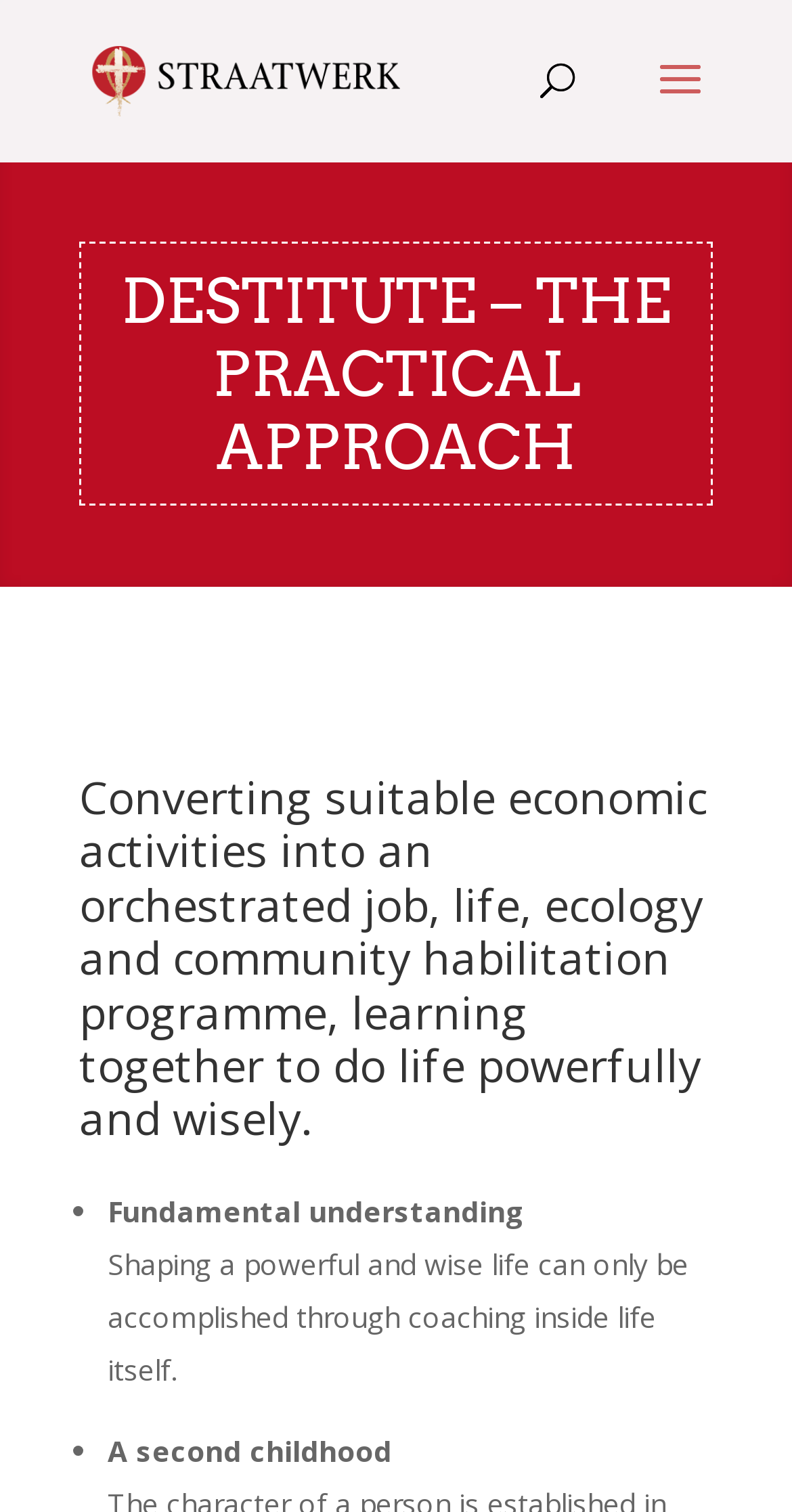Extract the heading text from the webpage.

DESTITUTE – THE PRACTICAL APPROACH